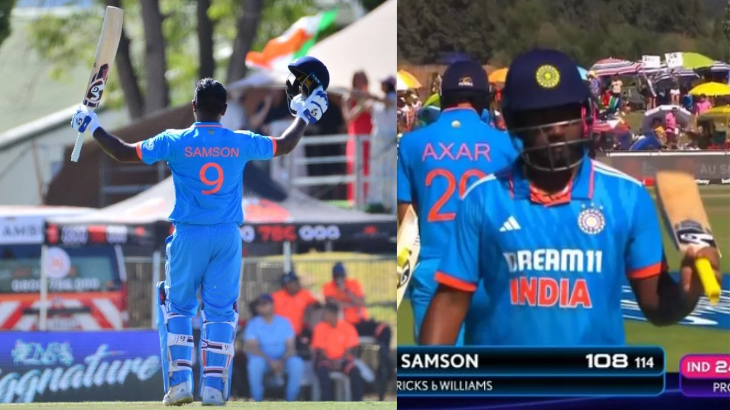What is Sanju Samson holding in one hand?
Refer to the image and offer an in-depth and detailed answer to the question.

Sanju Samson is holding a bat in one hand, as seen in the left half of the image, where he is standing with his arms raised in triumph, and a bat is visible in one of his hands, along with his helmet in the other hand.